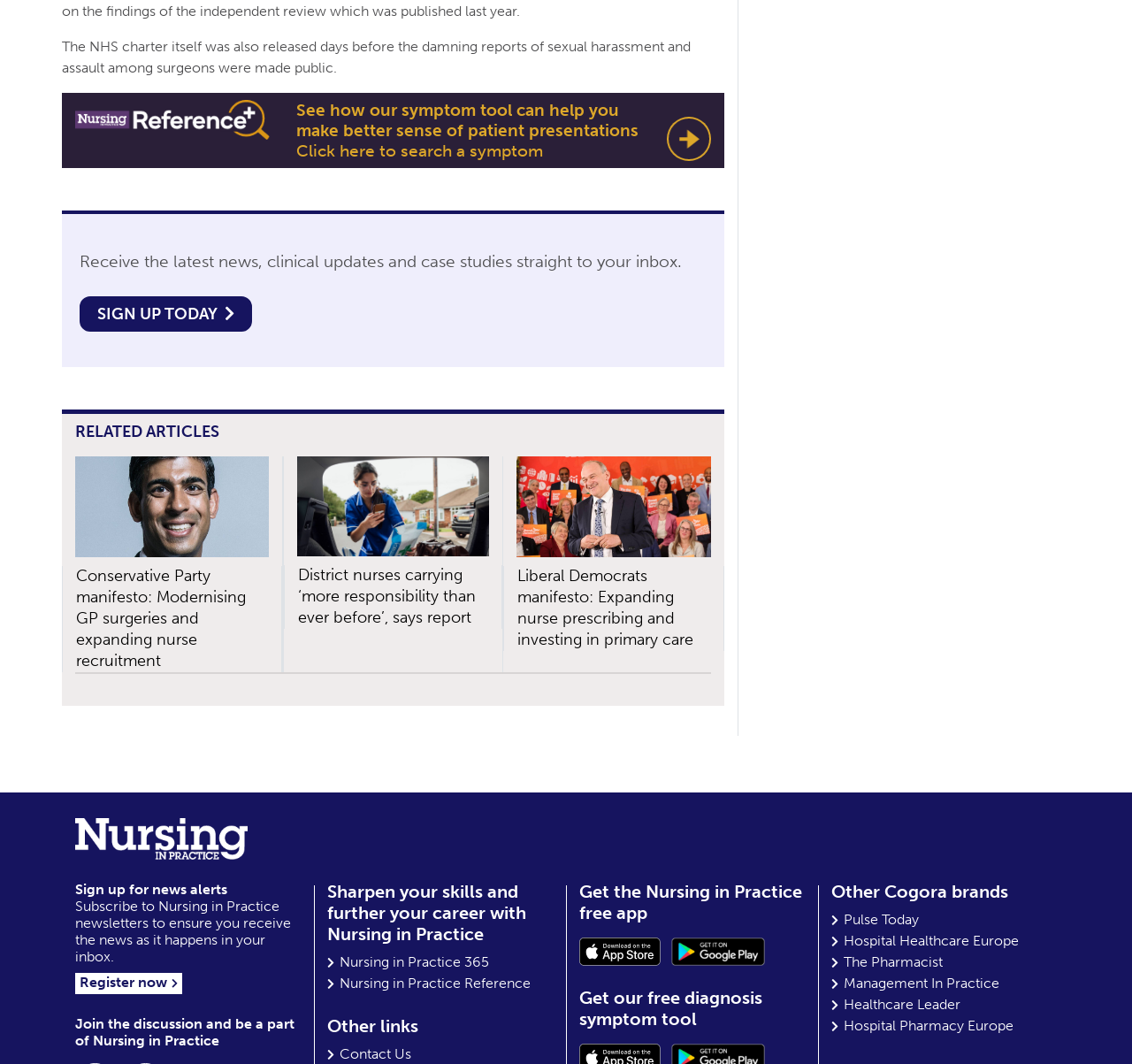Identify the bounding box coordinates of the element to click to follow this instruction: 'Sign up for news alerts'. Ensure the coordinates are four float values between 0 and 1, provided as [left, top, right, bottom].

[0.066, 0.828, 0.201, 0.844]